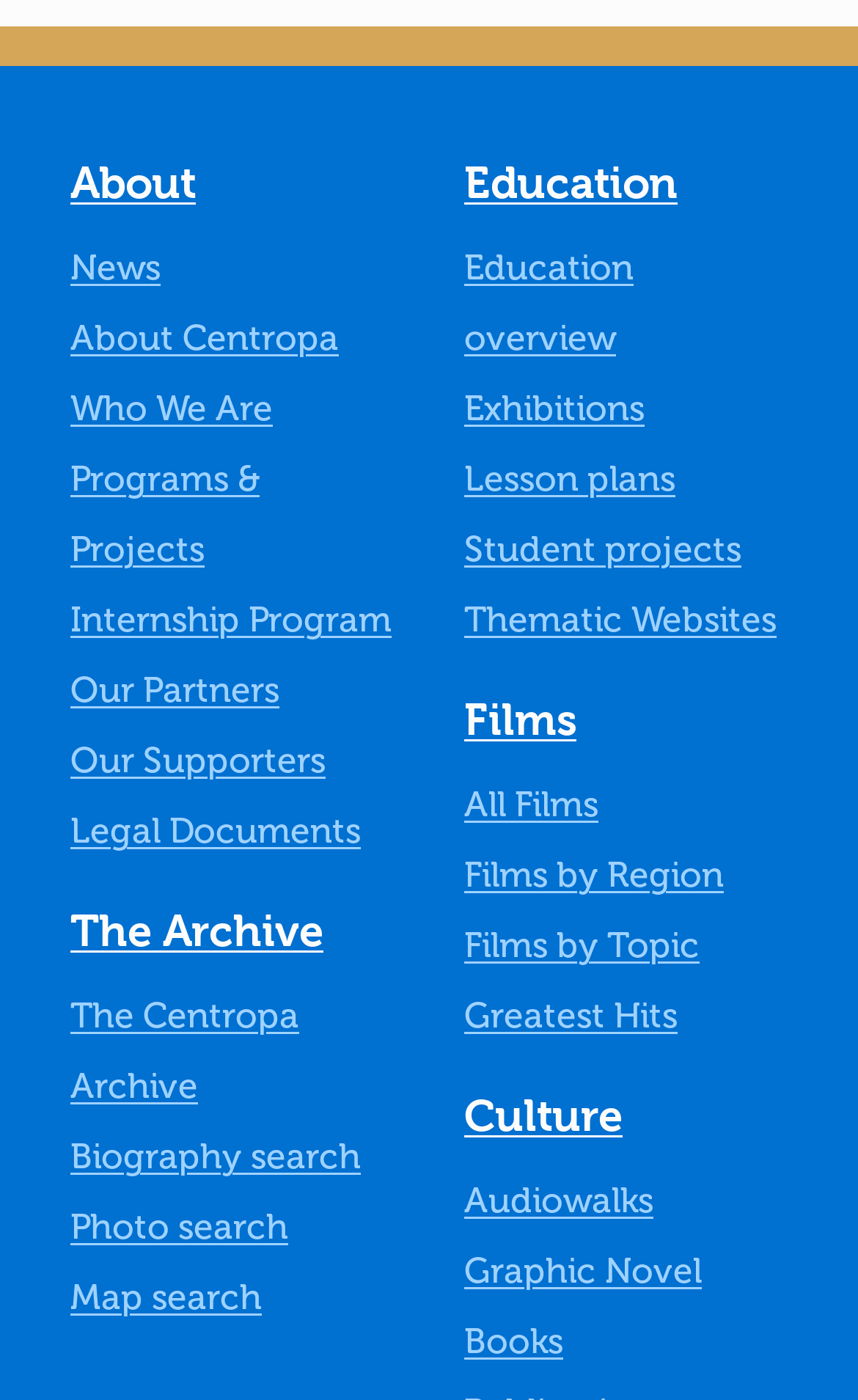Locate the bounding box coordinates of the area where you should click to accomplish the instruction: "Click on About".

[0.082, 0.11, 0.228, 0.167]